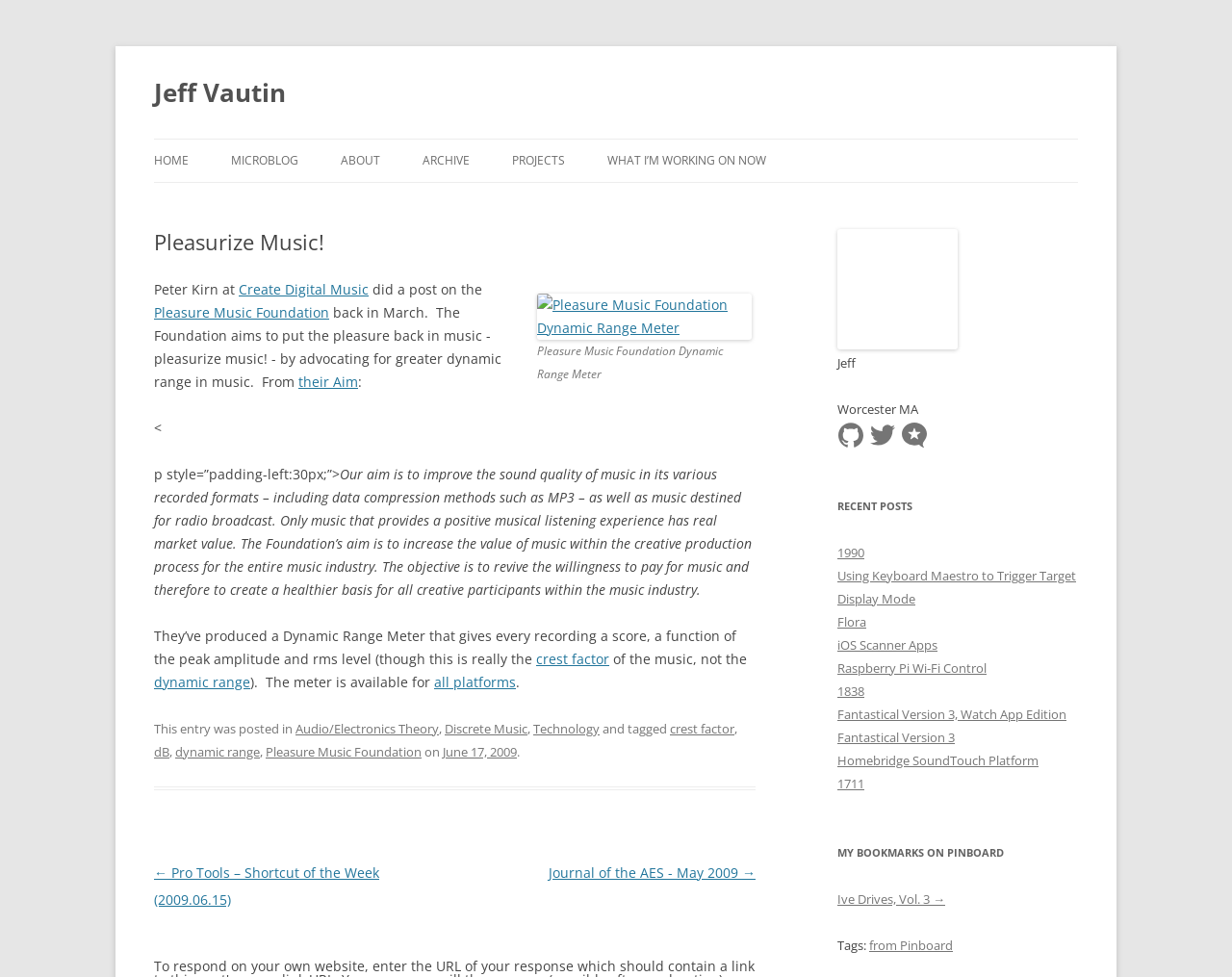What is the location of the author?
Please provide a full and detailed response to the question.

The location of the author is Worcester, MA, which is mentioned in the footer section as 'Jeff Worcester, MA'.